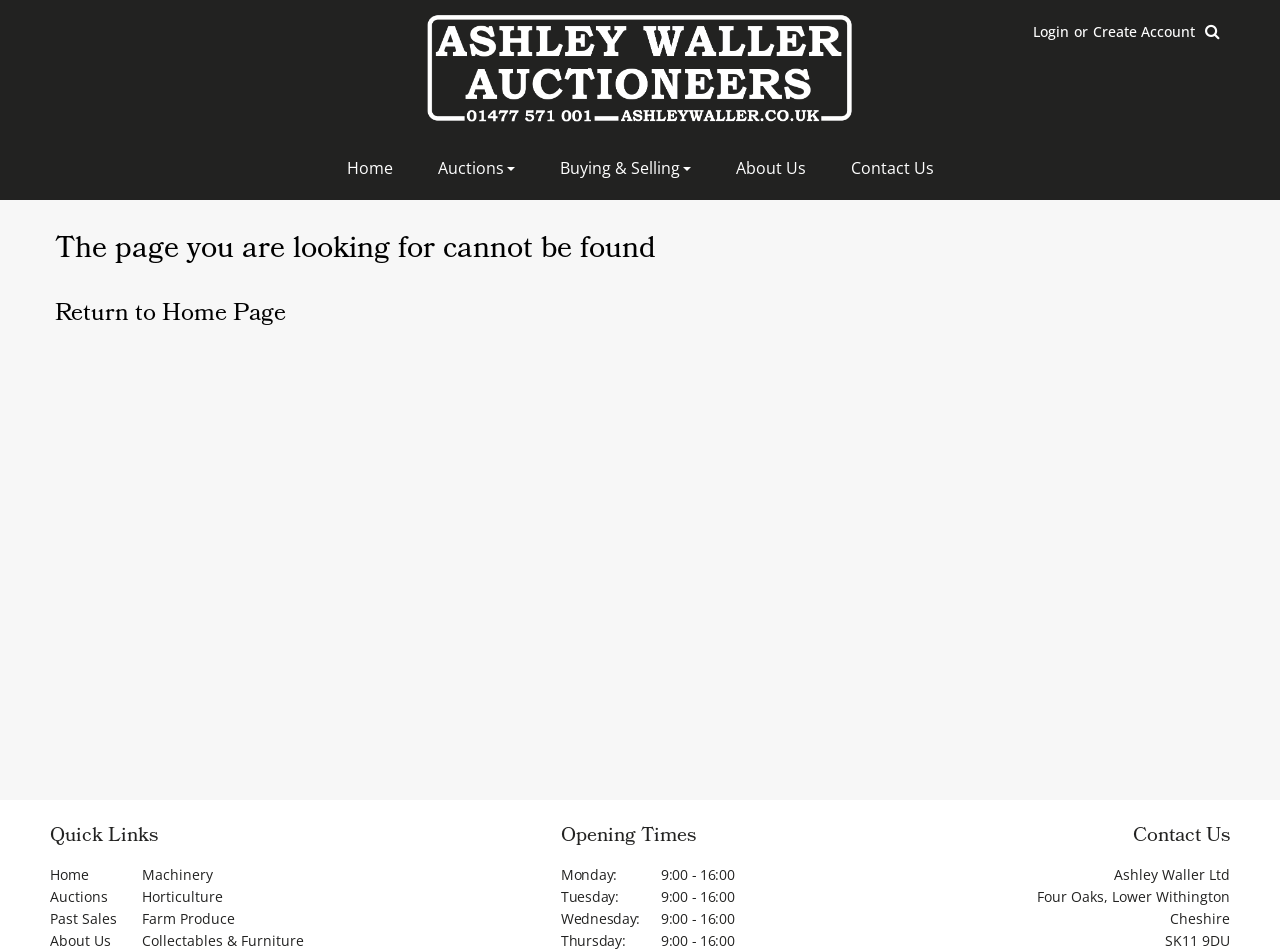Generate a thorough description of the webpage.

The webpage is about Ashley Waller Auctioneers, a company with over 100 years of collective experience in auctioneering. At the top left of the page, there is a logo image of Ashley Waller Ltd, accompanied by a link to the company's homepage. To the right of the logo, there is a search button. 

Below the logo, there is a navigation menu with links to various sections of the website, including Home, Auctions, Buying & Selling, About Us, and Contact Us. 

The main content of the page appears to be an error message, stating that the page the user is looking for cannot be found. Below this message, there is a link to return to the home page. 

At the bottom of the page, there are two sections. The left section is titled "Quick Links" and contains a table with links to various pages, including Home, Machinery, Auctions, Horticulture, Past Sales, Farm Produce, and Collectables & Furniture. 

The right section is titled "Contact Us" and displays the company's contact information, including address, phone number, and opening times. The opening times are listed from Monday to Thursday, with the hours being 9:00 - 16:00.